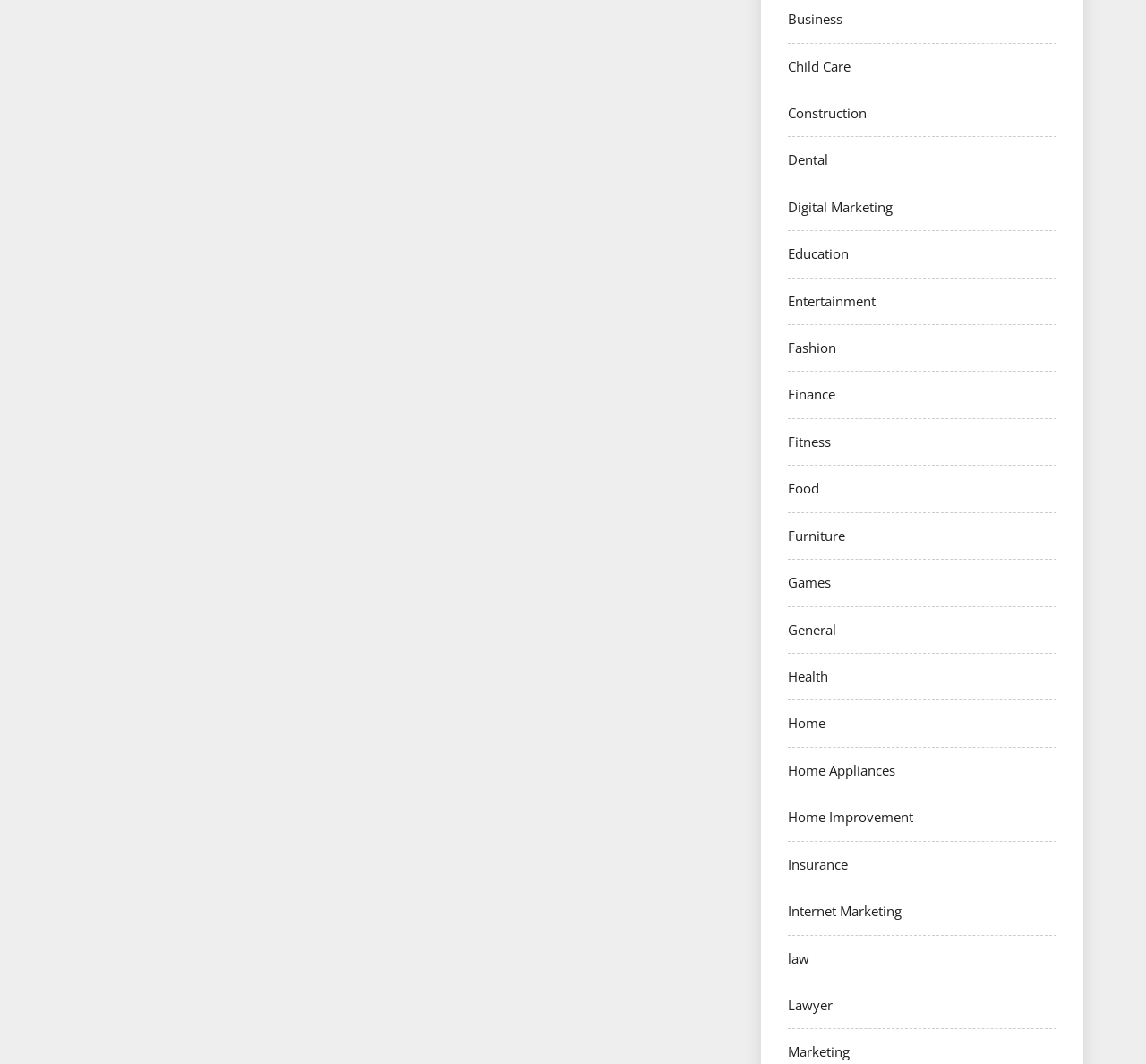How many categories are listed on the webpage? Analyze the screenshot and reply with just one word or a short phrase.

28